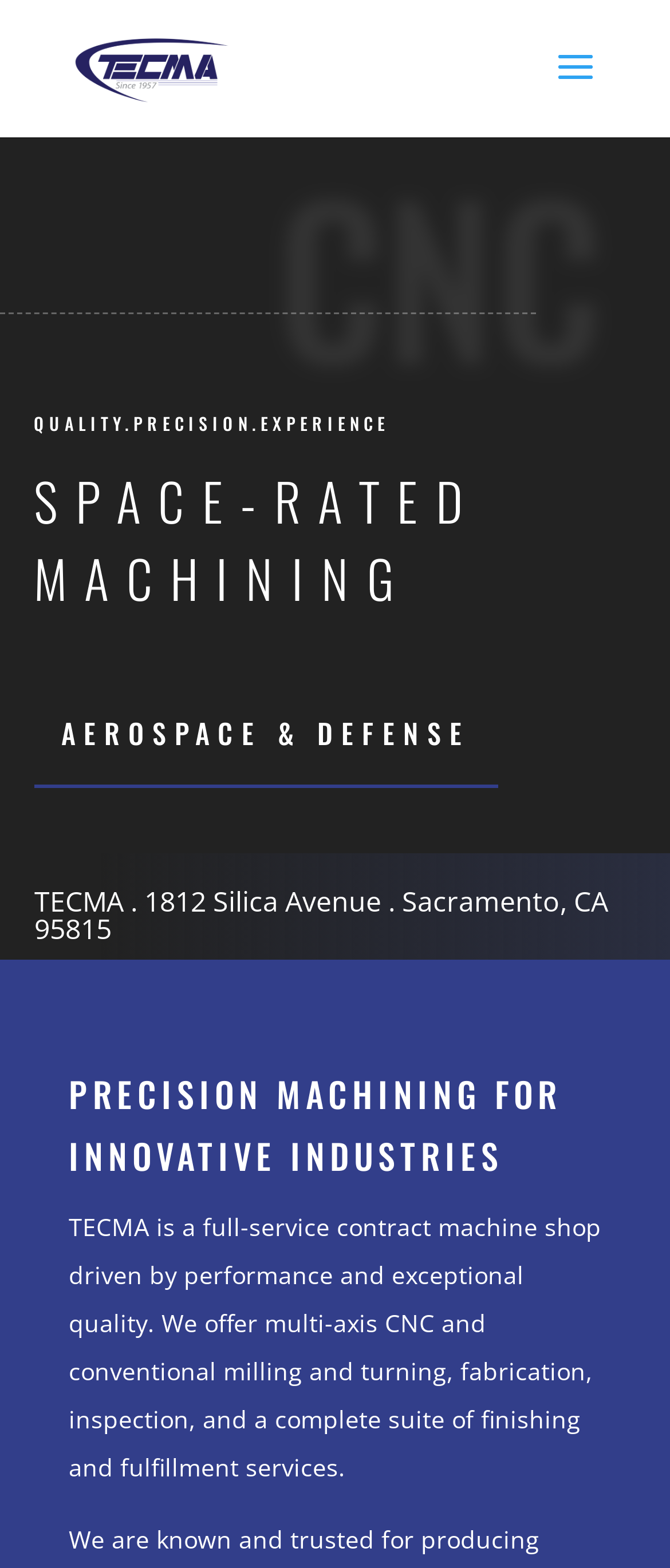What industries does TECMA serve?
Provide a short answer using one word or a brief phrase based on the image.

Aerospace & Defense